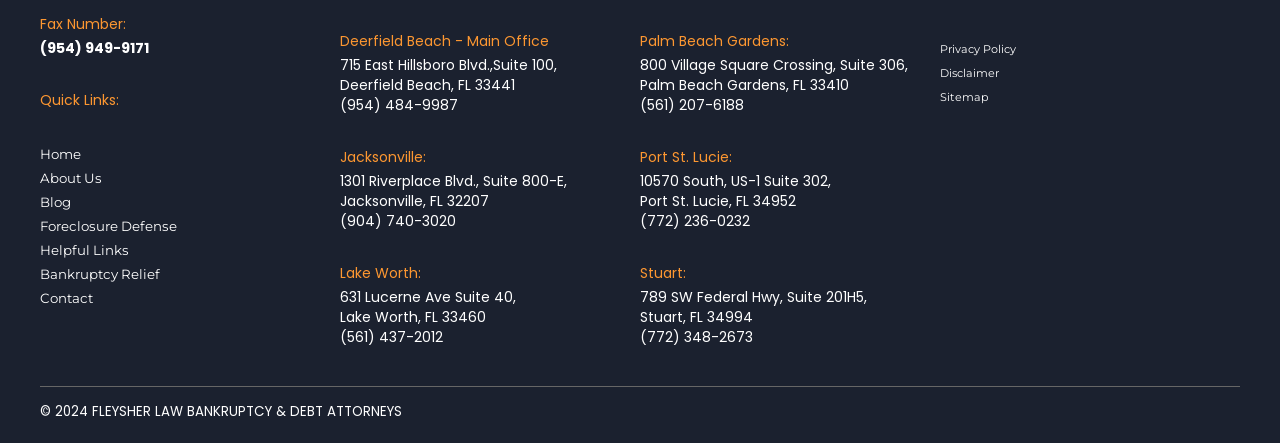Identify the bounding box for the UI element that is described as follows: "Port St. Lucie:".

[0.5, 0.331, 0.711, 0.376]